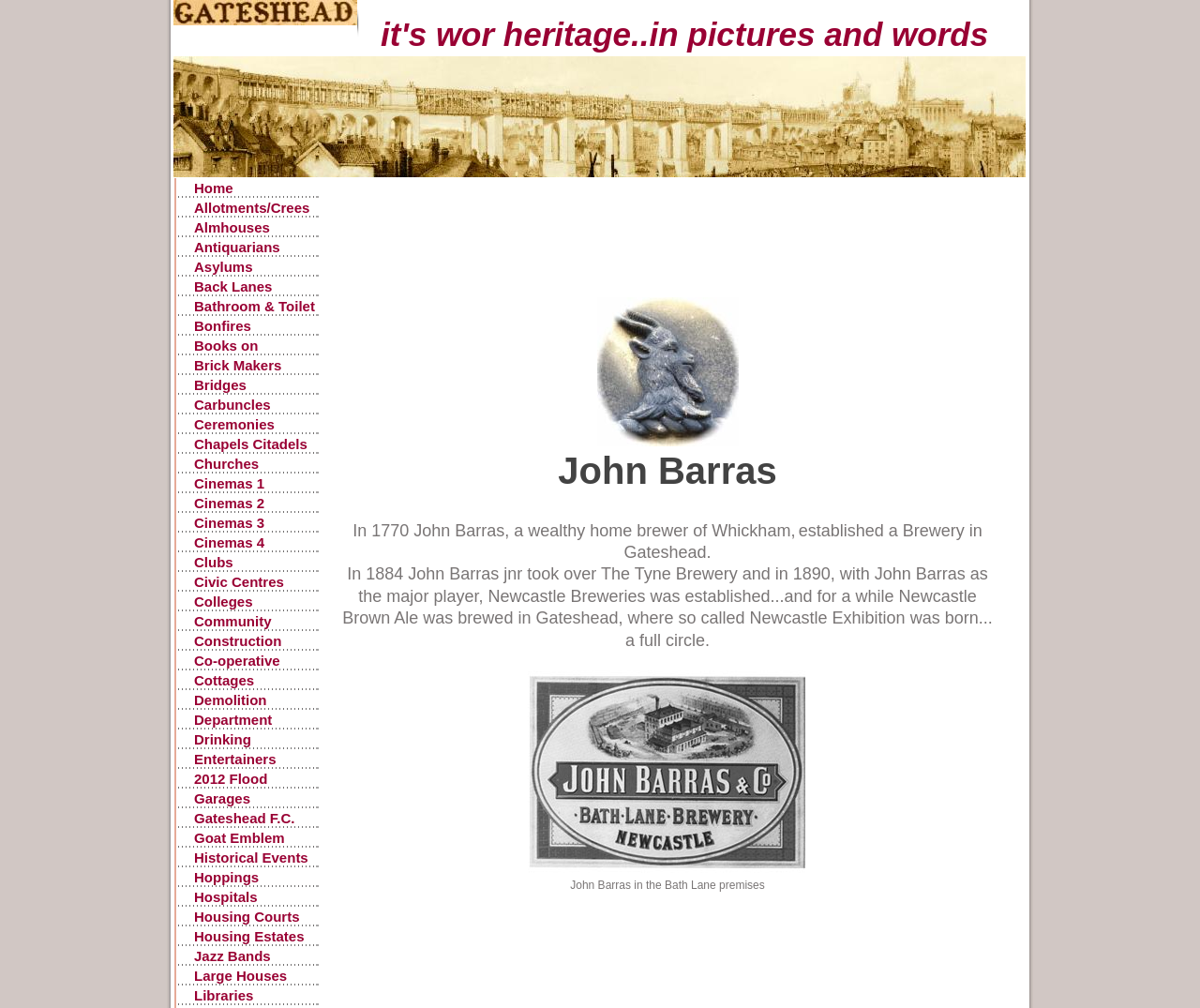Create a detailed summary of all the visual and textual information on the webpage.

This webpage is about John Barras, a wealthy home brewer from Whickham, and his history in Gateshead. At the top of the page, there is a navigation menu with 34 links to different topics related to Gateshead history, such as allotments, almhouses, antiquarians, and more. 

Below the navigation menu, there is an advertisement section with an iframe and an image. The advertisement is followed by a heading that reads "John Barras" and a brief introduction to John Barras, a wealthy home brewer who established a brewery in Gateshead in 1770. 

The introduction is divided into four paragraphs of text, describing John Barras' history, including how his son took over The Tyne Brewery and established Newcastle Breweries, and how Newcastle Brown Ale was brewed in Gateshead. 

There is an image of John Barras in the Bath Lane premises, accompanied by a caption. At the bottom of the page, there is another advertisement section with an iframe.